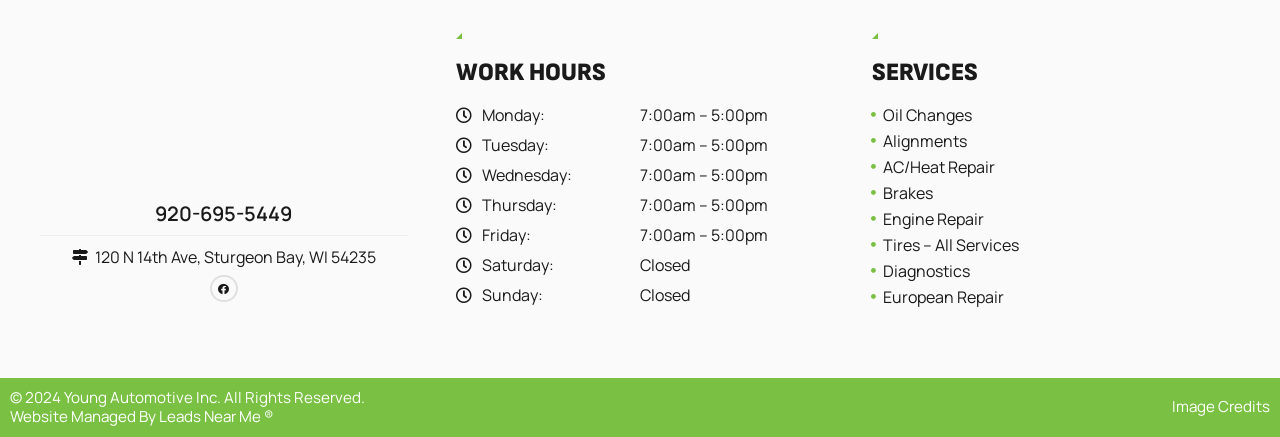Determine the bounding box coordinates of the clickable region to carry out the instruction: "View the address on the map".

[0.074, 0.562, 0.294, 0.613]